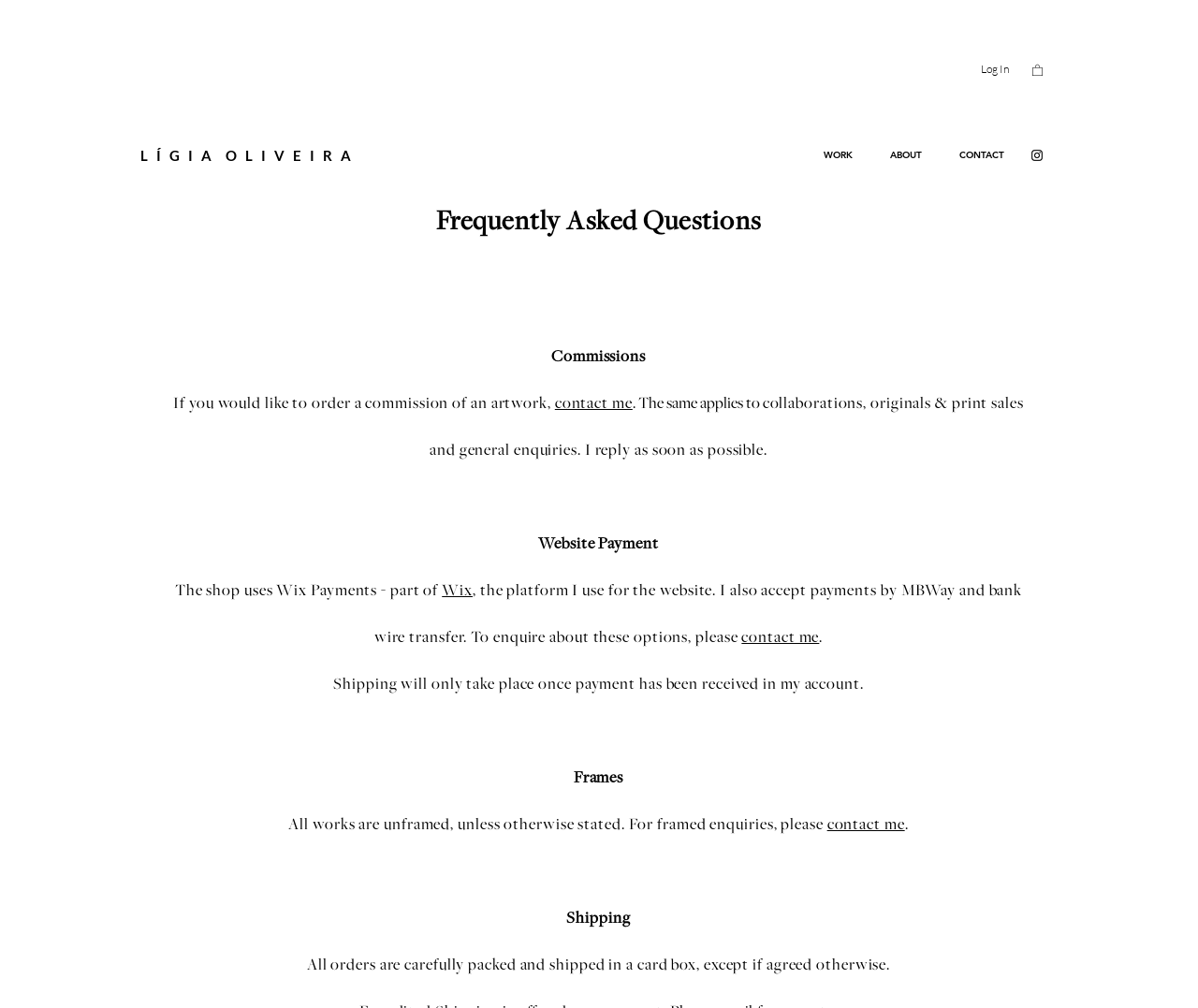Describe the webpage in detail, including text, images, and layout.

The webpage appears to be an artist's website, with a focus on their work and services. At the top left, there is a logo with the artist's name, "LÍGIA OLIVEIRA", in two parts. To the right of the logo, there are buttons for logging in and accessing a cart with zero items, which also features a small icon. Below these elements, there is a navigation menu with links to the artist's work, about page, and contact information.

On the right side of the page, there is a social bar with a link to the artist's Instagram page, which features an Instagram icon. The main content of the page is divided into sections, with headings and paragraphs of text. The first section discusses commissions, explaining that the artist can be contacted for custom artwork and collaborations. The text also mentions that the same contact information can be used for enquiries about original artwork, print sales, and general questions.

The next section appears to be about website payments, stating that the shop uses Wix Payments and also accepts payments by MBWay and bank wire transfer. There is a link to contact the artist for more information about these options. Below this, there is a section about shipping, which explains that shipping will only take place once payment has been received. There is also a note about frames, stating that all works are unframed unless otherwise stated, and that framed enquiries can be directed to the artist.

Finally, there is a section about shipping, which explains that all orders are carefully packed and shipped in a card box, unless agreed otherwise. Throughout the page, there are several links to contact the artist, suggesting that they are open to communication and collaboration.